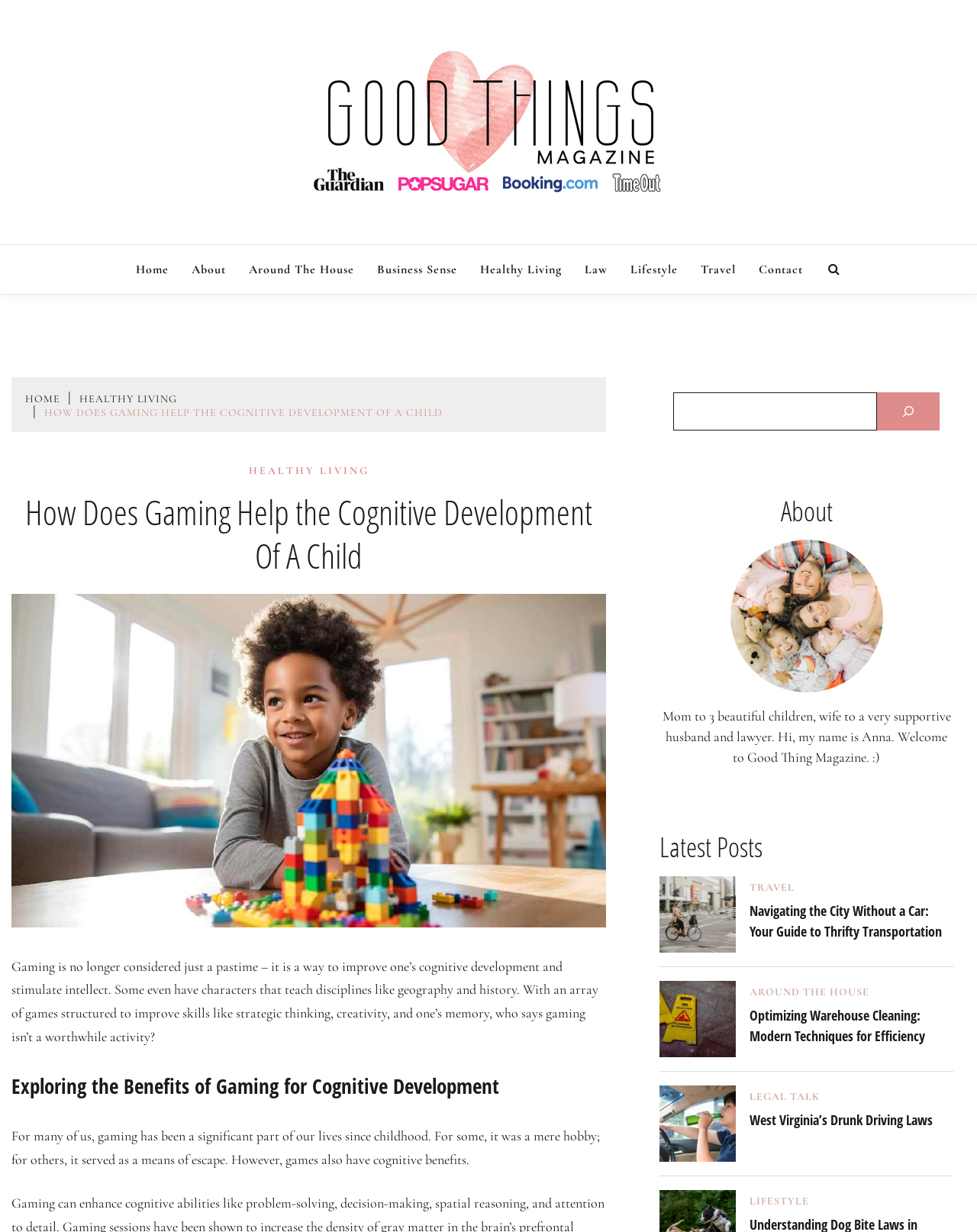Highlight the bounding box coordinates of the region I should click on to meet the following instruction: "Click on the 'Contact' link".

[0.773, 0.199, 0.826, 0.239]